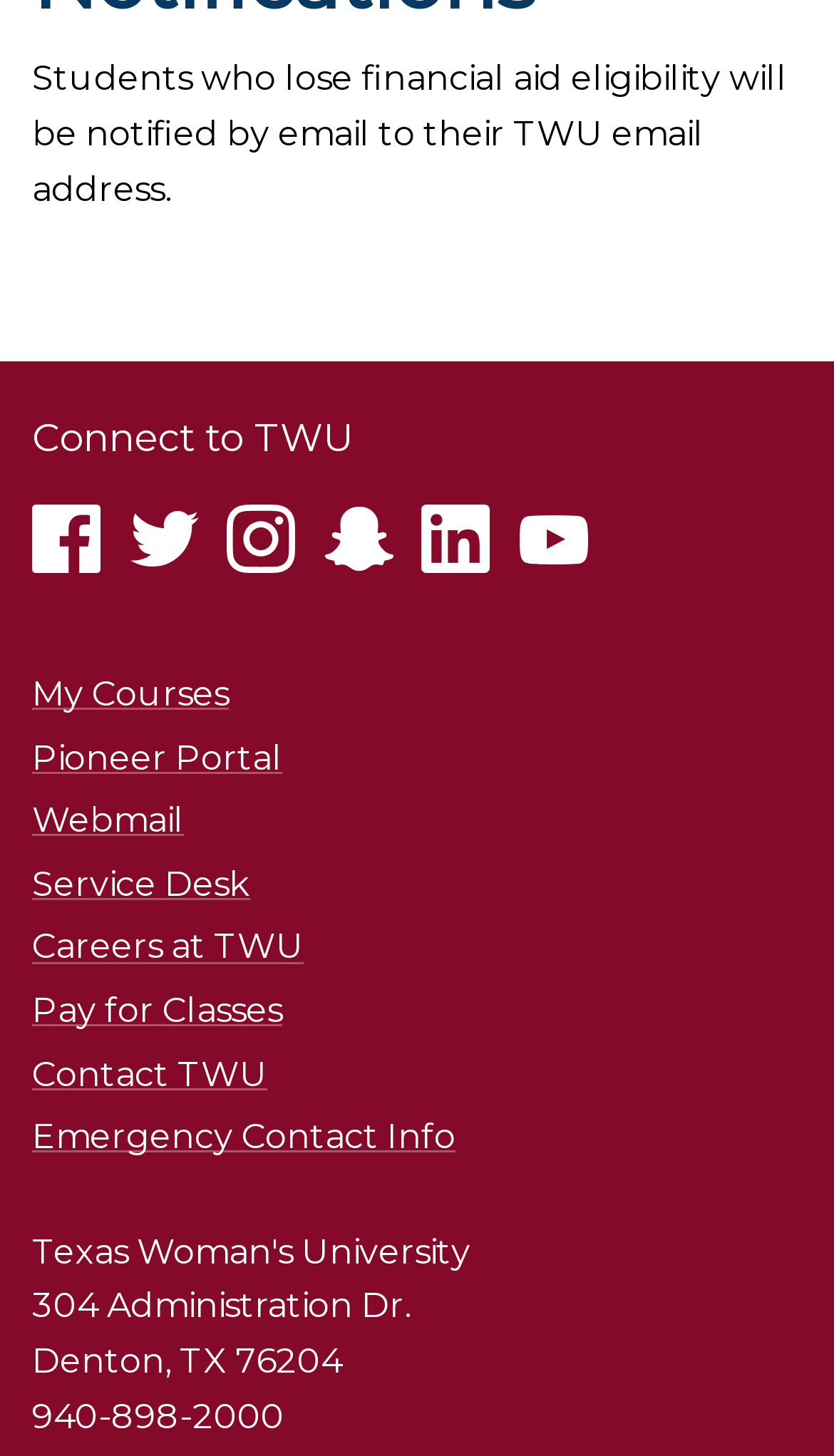How many social media links are available?
Refer to the screenshot and answer in one word or phrase.

5